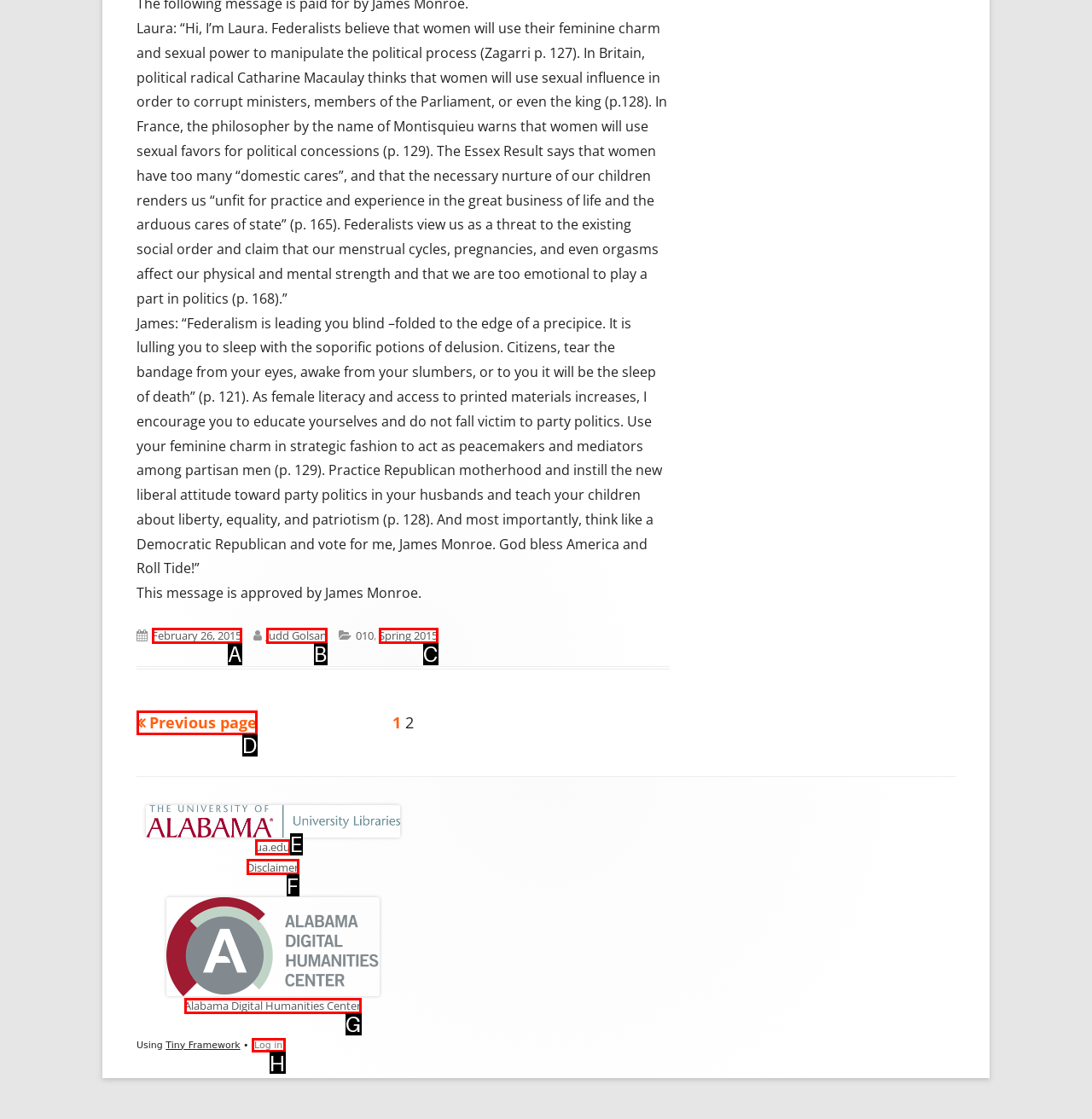Find the HTML element that matches the description provided: Alabama Digital Humanities Center
Answer using the corresponding option letter.

G